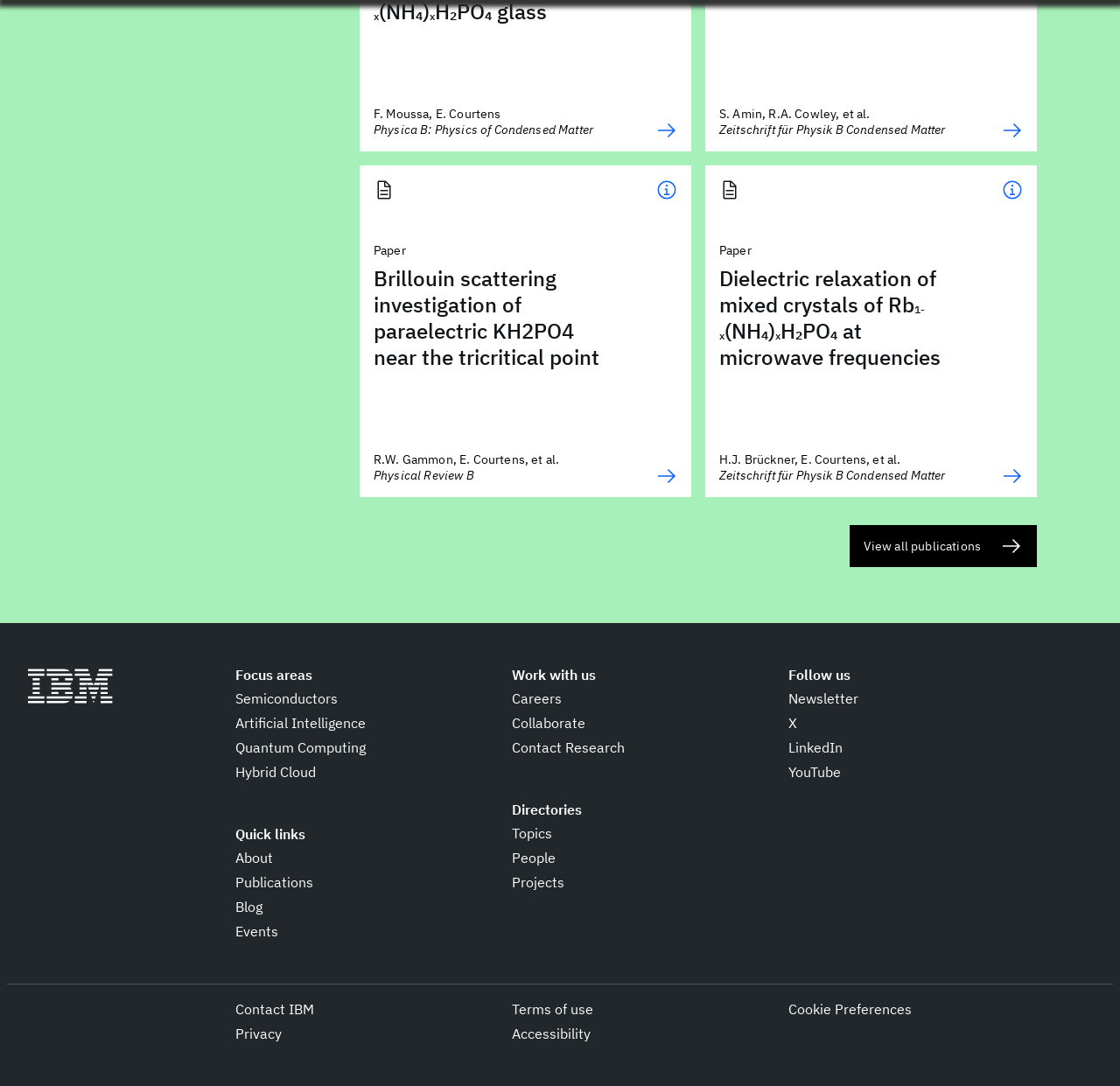Identify the bounding box coordinates of the region I need to click to complete this instruction: "Click on the IBM Logo".

[0.012, 0.602, 0.113, 0.662]